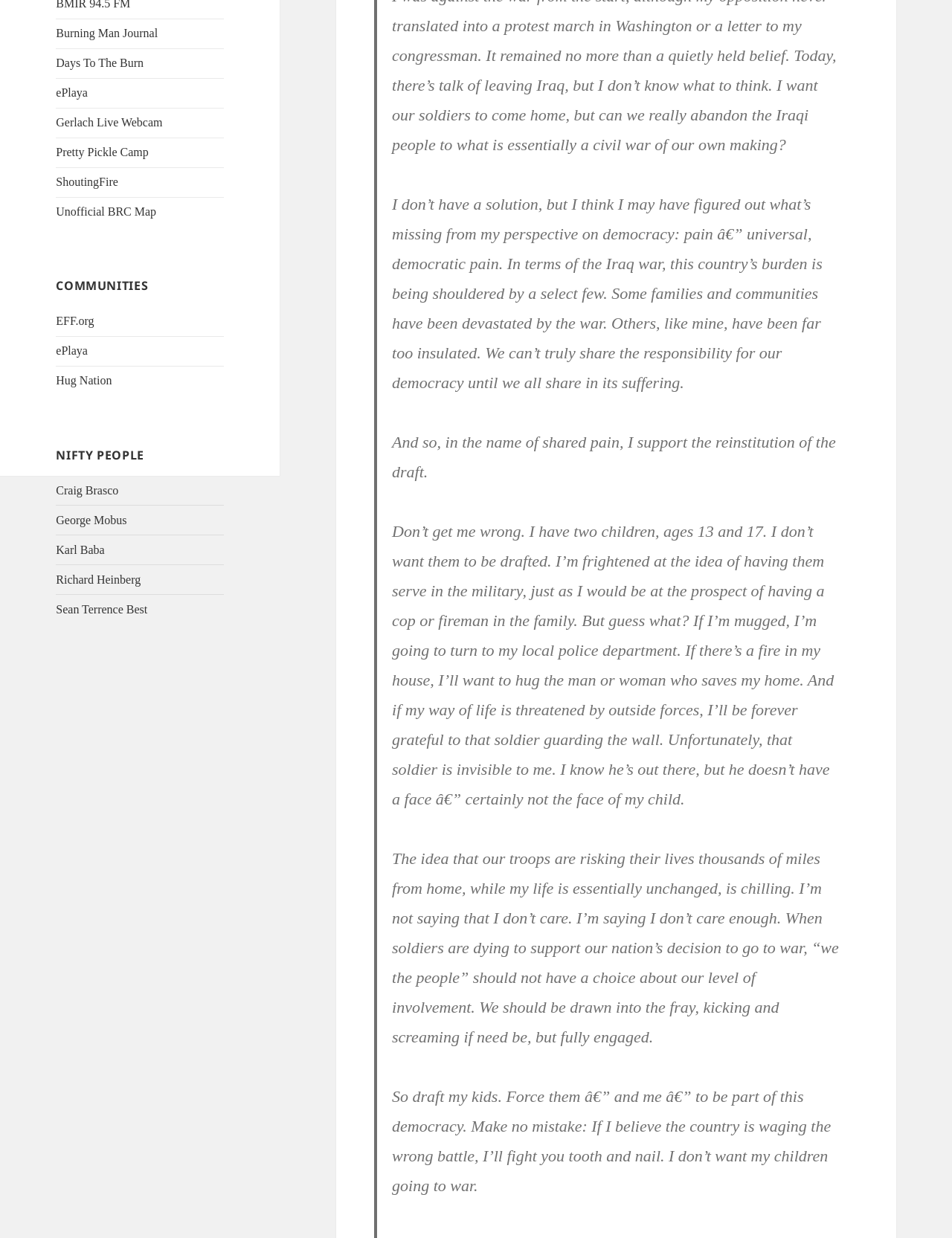Provide the bounding box coordinates for the UI element that is described as: "Richard Heinberg".

[0.059, 0.463, 0.148, 0.473]